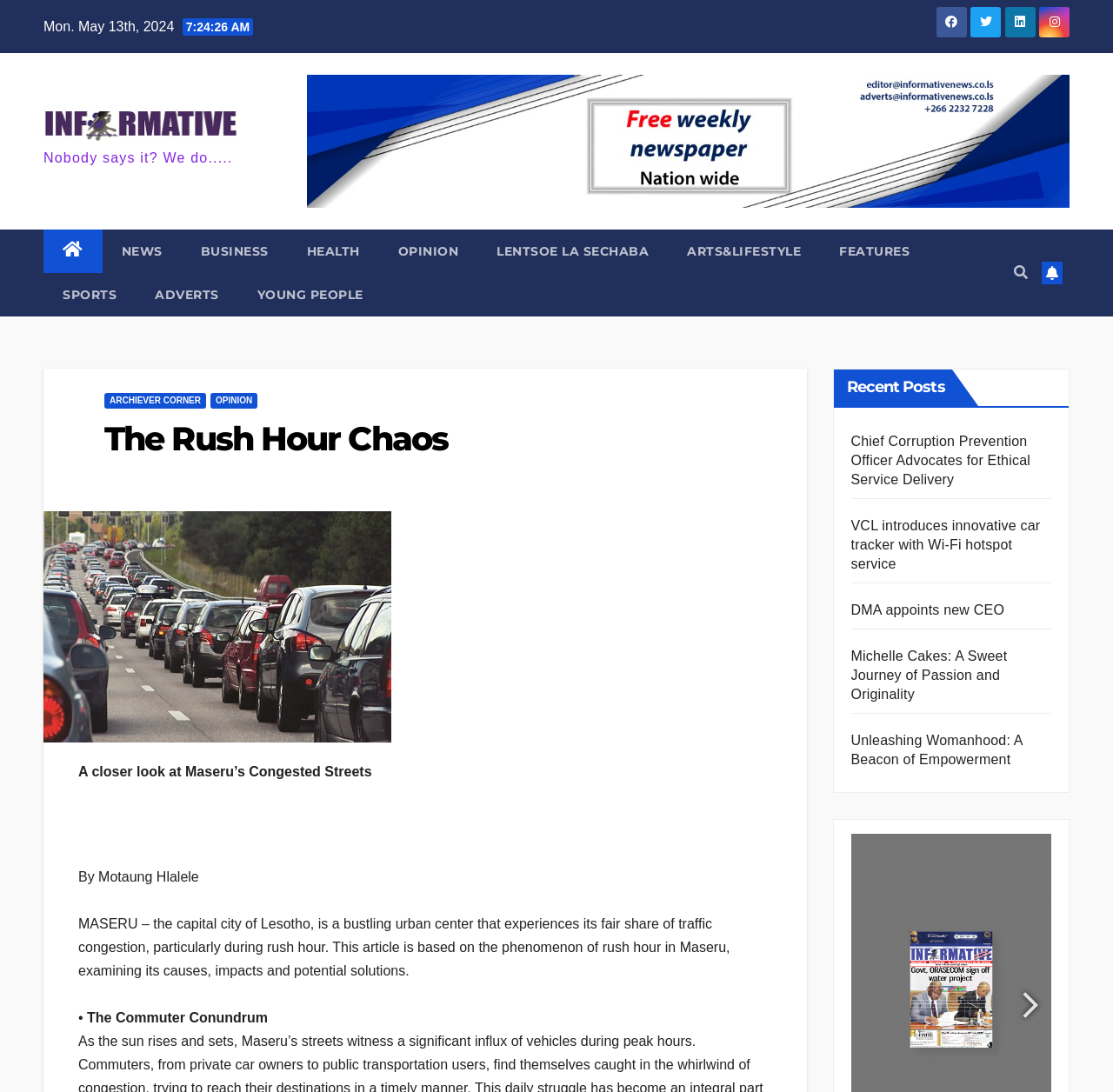Predict the bounding box coordinates for the UI element described as: "Archiever Corner". The coordinates should be four float numbers between 0 and 1, presented as [left, top, right, bottom].

[0.094, 0.36, 0.185, 0.374]